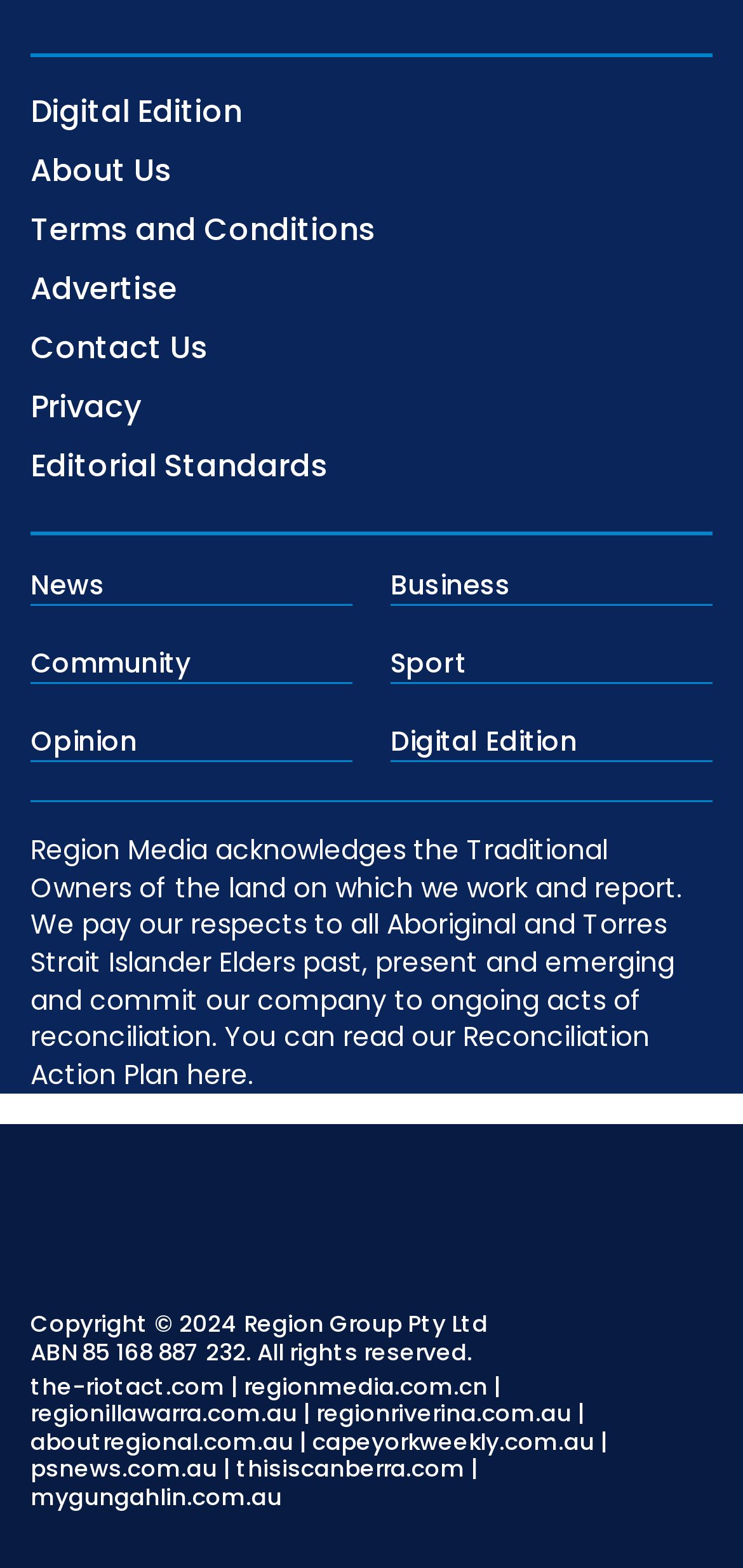Predict the bounding box of the UI element based on the description: "Terms and Conditions". The coordinates should be four float numbers between 0 and 1, formatted as [left, top, right, bottom].

[0.041, 0.133, 0.505, 0.161]